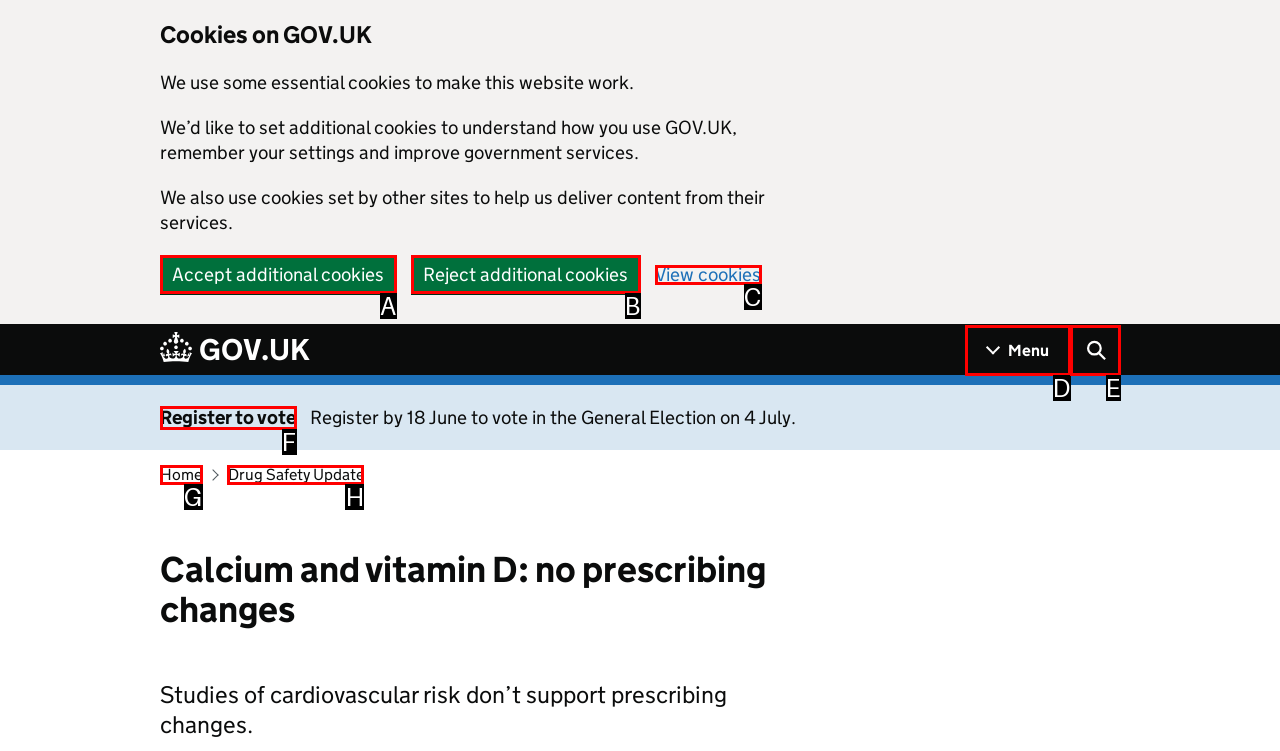Select the option that fits this description: Drug Safety Update
Answer with the corresponding letter directly.

H